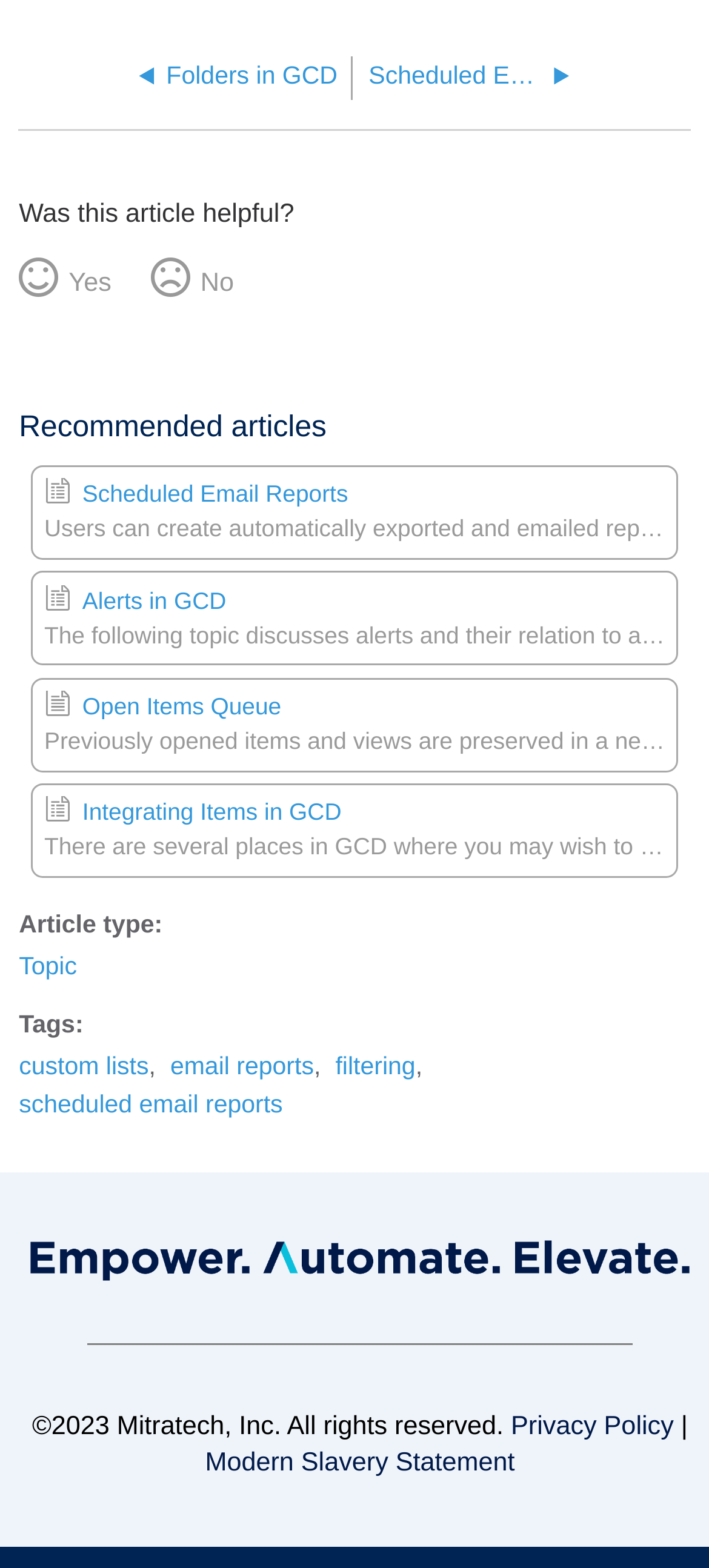What is the purpose of the buttons 'Yes' and 'No'?
Please provide a detailed and comprehensive answer to the question.

The buttons 'Yes' and 'No' are placed next to the question 'Was this article helpful?' suggesting that they are used to rate the helpfulness of the article.